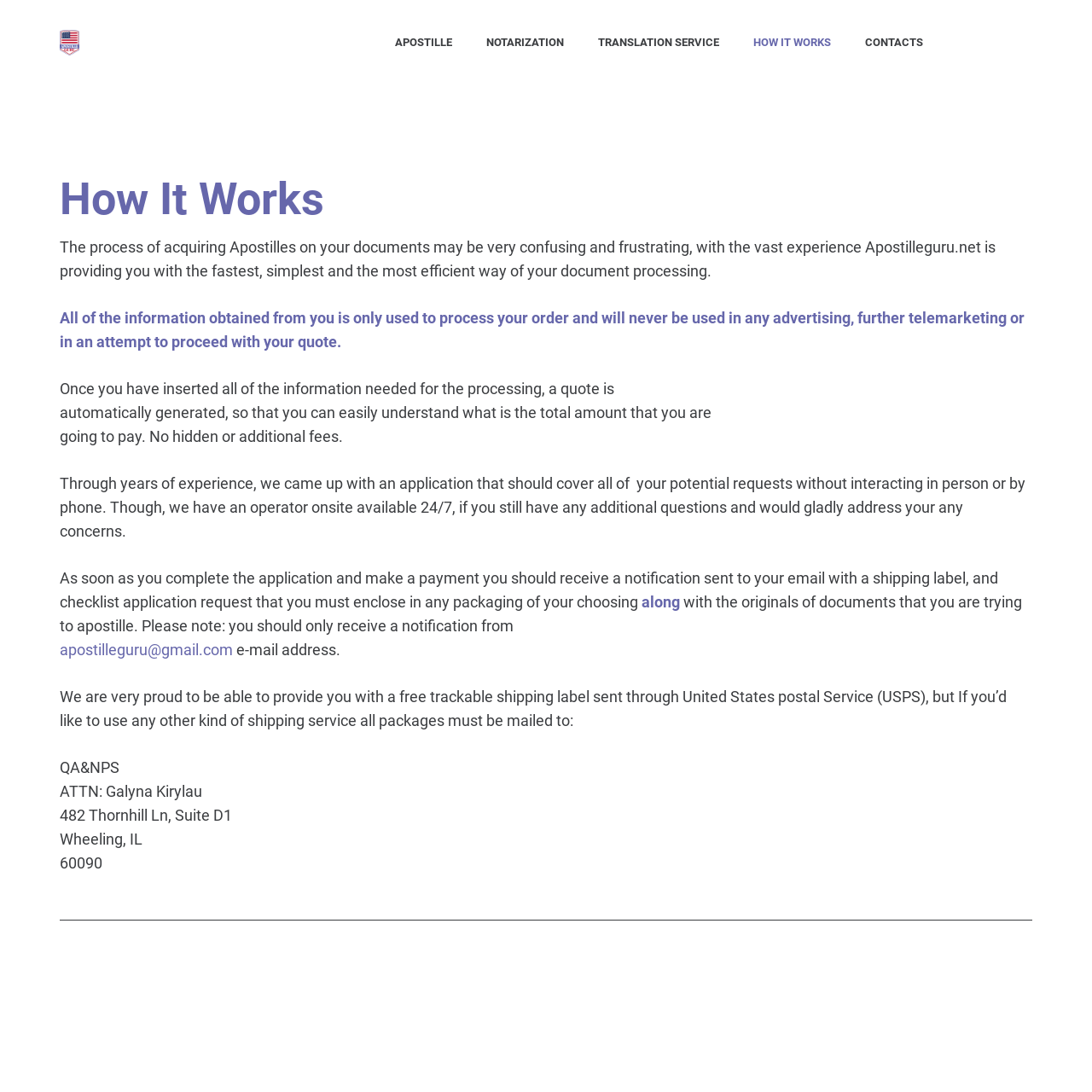What is the address to mail packages to?
Based on the screenshot, give a detailed explanation to answer the question.

According to the webpage, if users prefer to use another shipping service, they need to mail their packages to QA&NPS, ATTN: Galyna Kirylau, 482 Thornhill Ln, Suite D1, Wheeling, IL 60090.